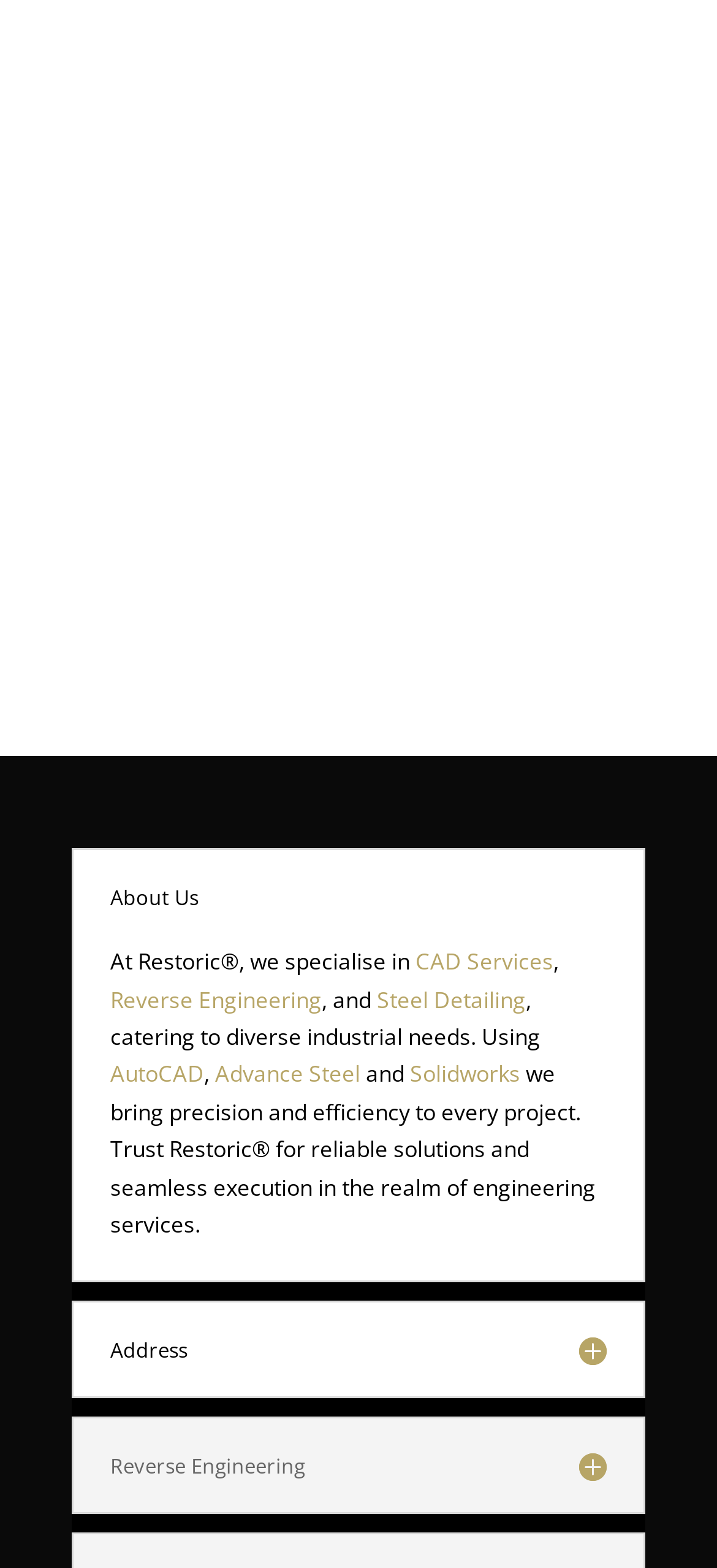What is the name of the company?
Answer the question with a single word or phrase derived from the image.

Restoric